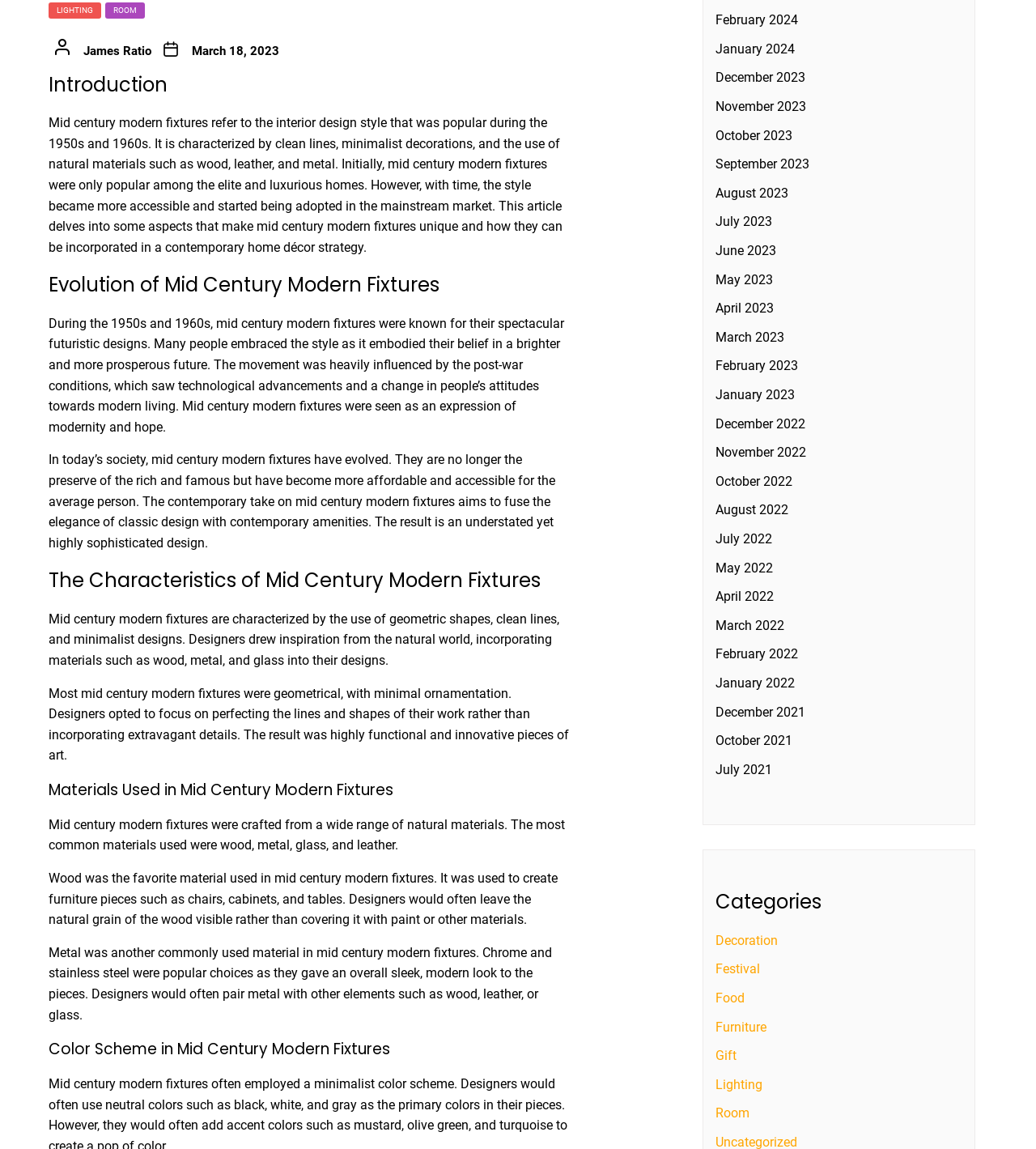What is the main characteristic of mid century modern fixtures?
Using the information from the image, provide a comprehensive answer to the question.

According to the webpage, mid century modern fixtures are characterized by the use of geometric shapes, clean lines, and minimalist designs, with designers drawing inspiration from the natural world and incorporating materials such as wood, metal, and glass into their designs.